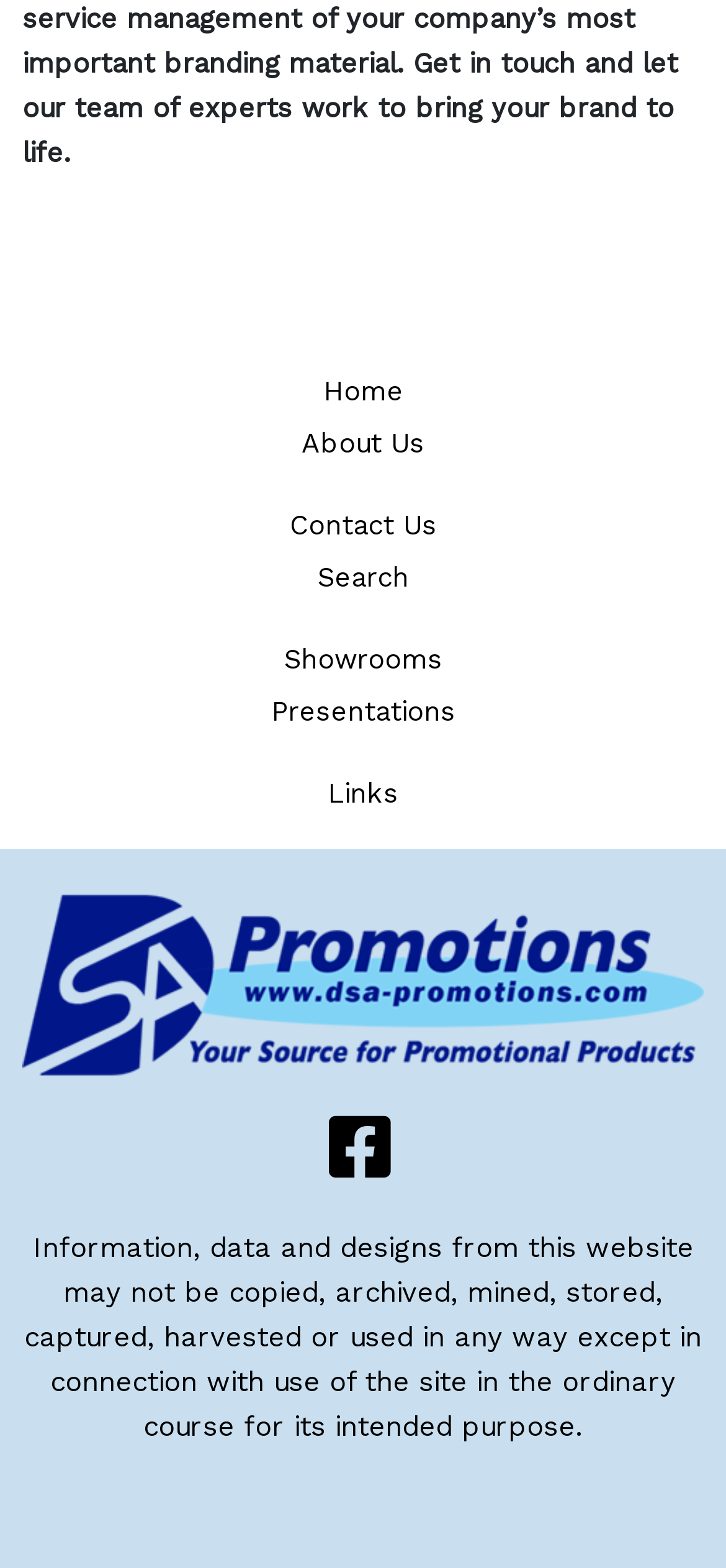Provide the bounding box coordinates for the area that should be clicked to complete the instruction: "open primary menu".

None